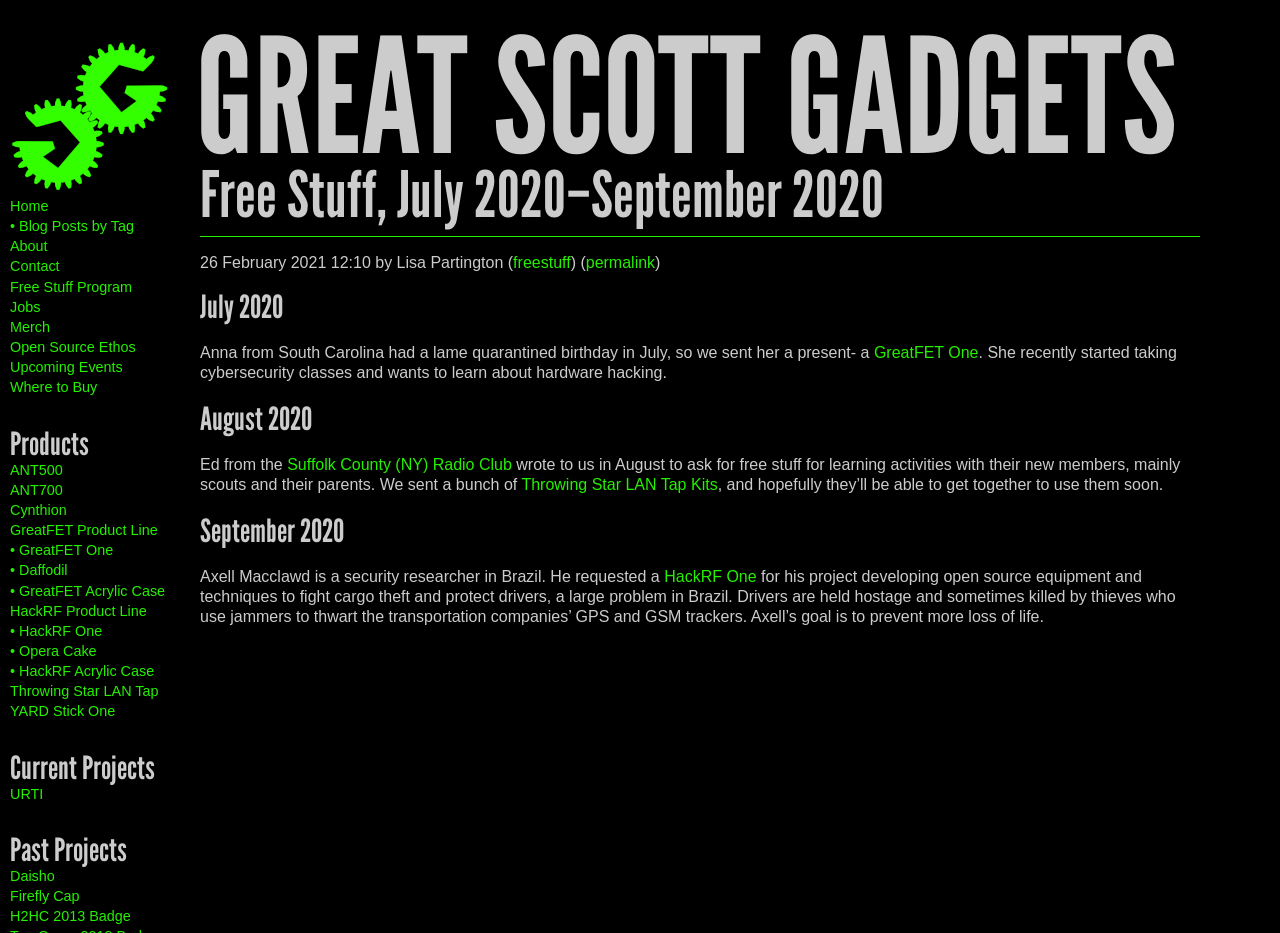Please identify the bounding box coordinates of the region to click in order to complete the given instruction: "View the 'Free Stuff Program' page". The coordinates should be four float numbers between 0 and 1, i.e., [left, top, right, bottom].

[0.008, 0.299, 0.103, 0.316]